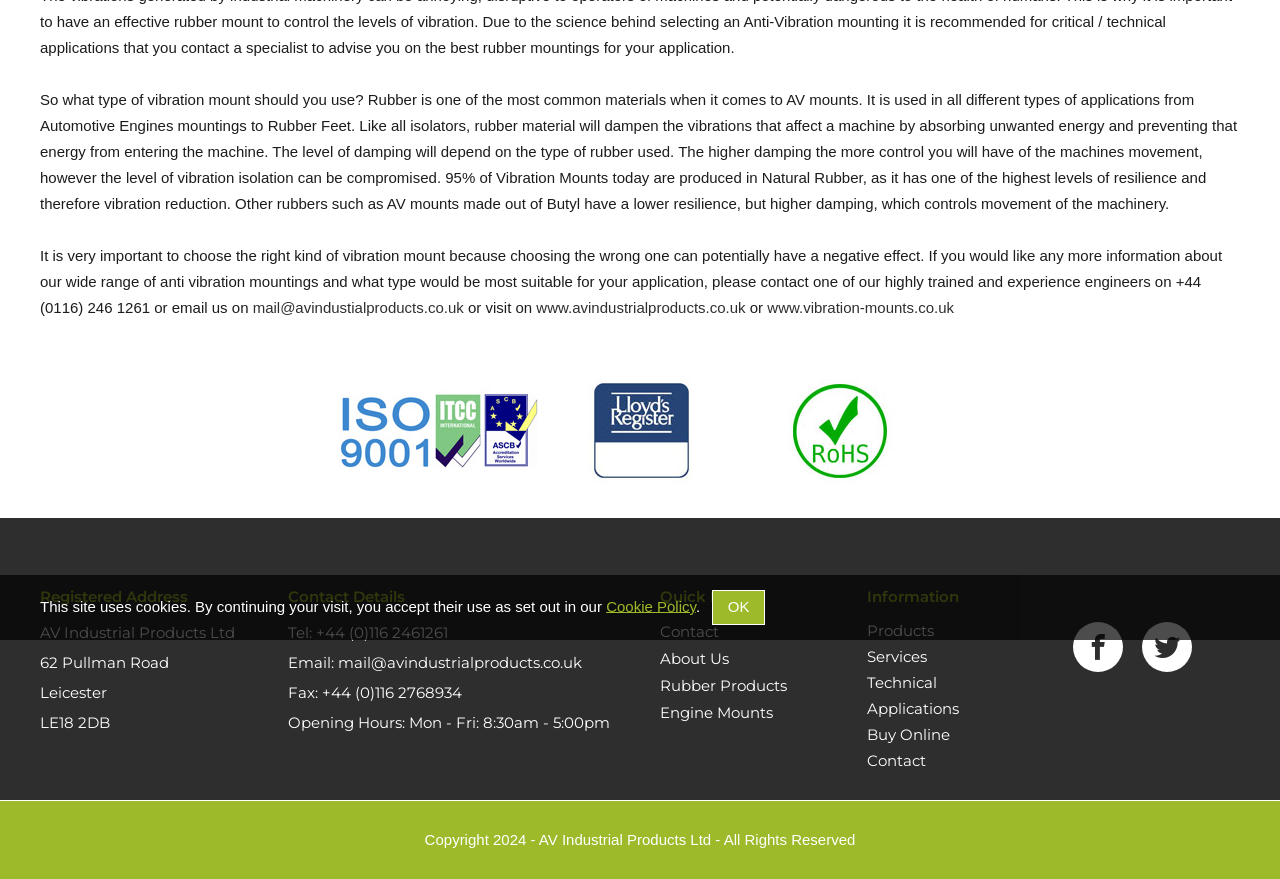Given the element description "Rubber Products" in the screenshot, predict the bounding box coordinates of that UI element.

[0.516, 0.769, 0.615, 0.791]